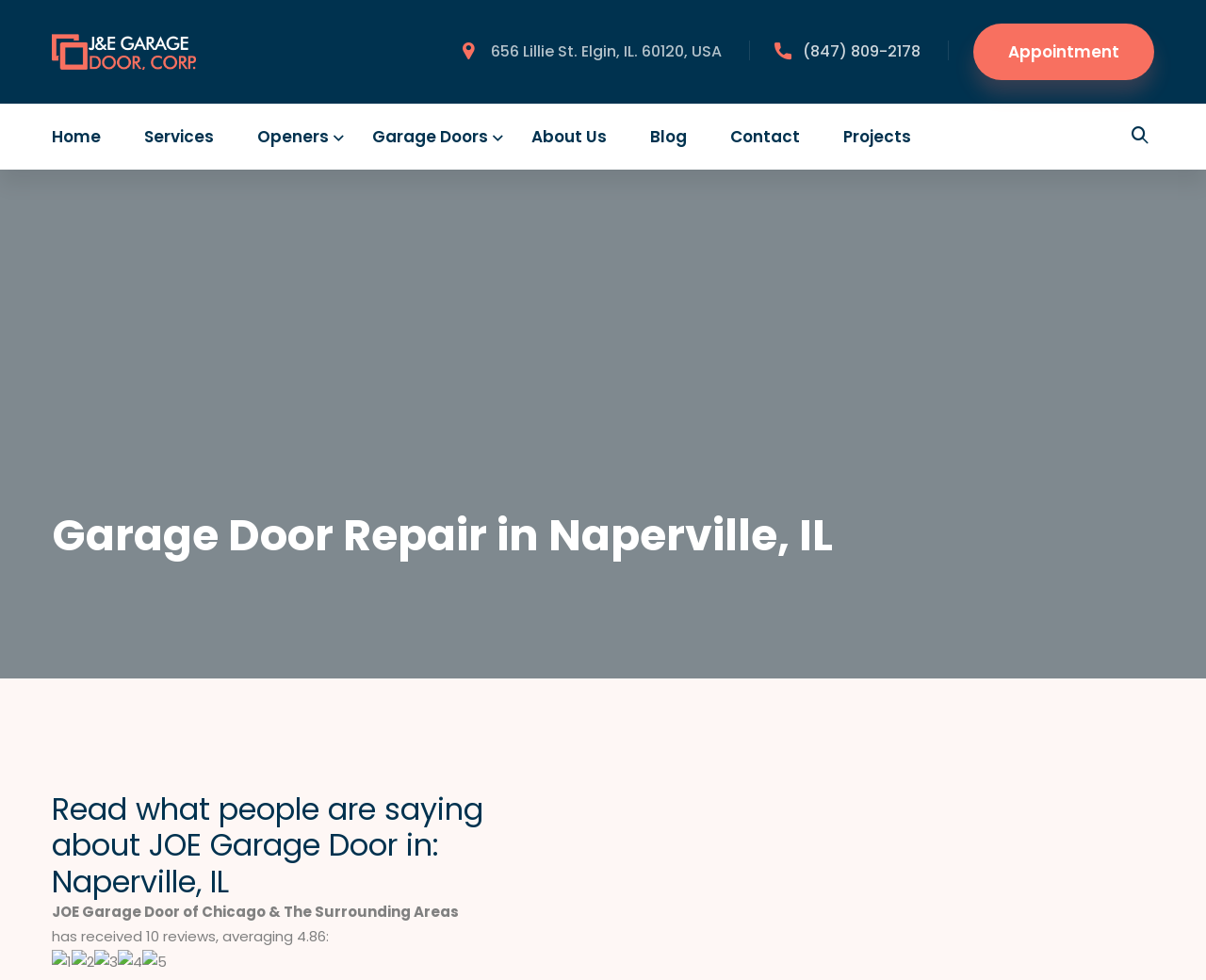Pinpoint the bounding box coordinates of the clickable area needed to execute the instruction: "Share this article". The coordinates should be specified as four float numbers between 0 and 1, i.e., [left, top, right, bottom].

None